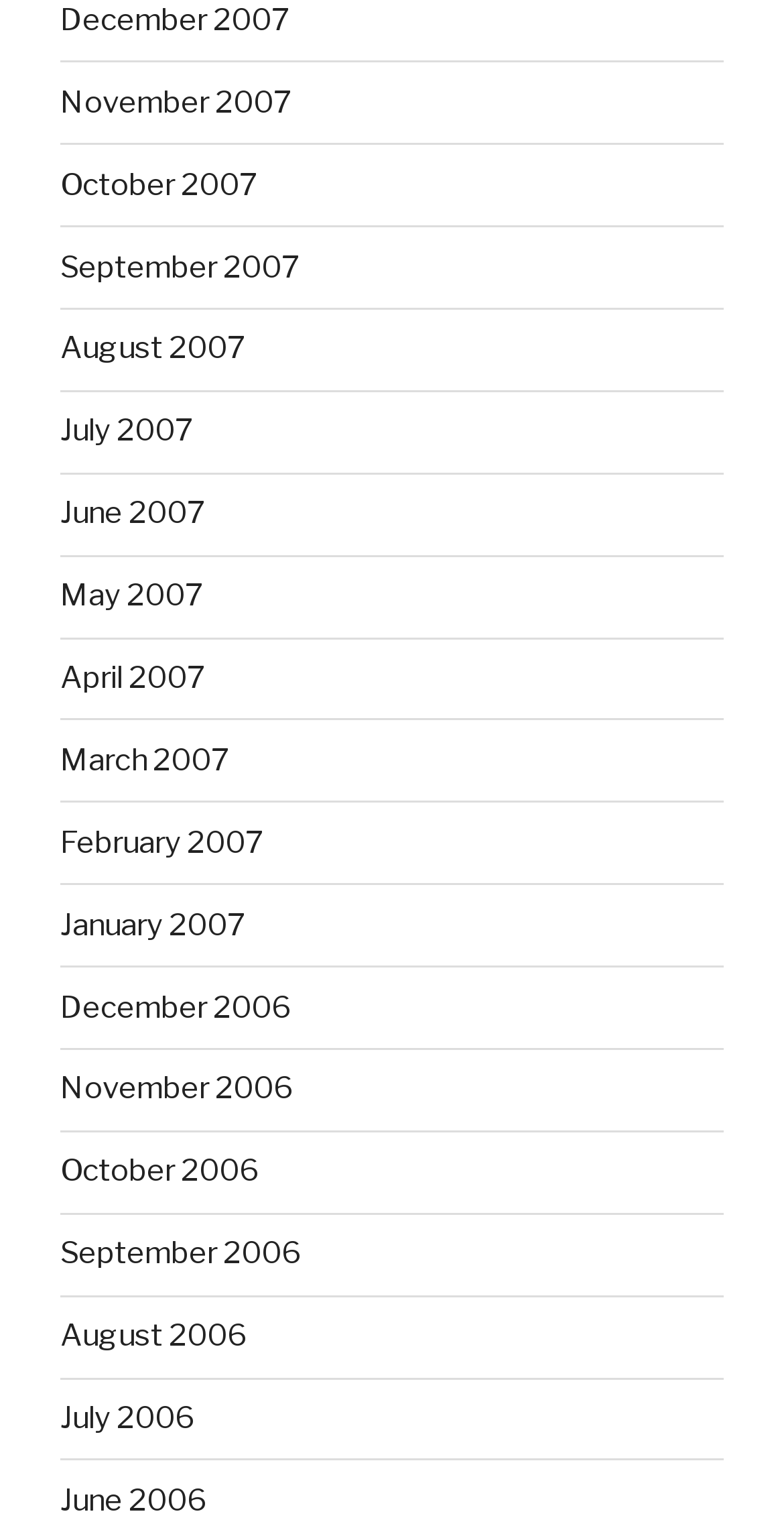How many months are listed?
Please respond to the question with a detailed and well-explained answer.

I counted the number of links on the webpage, and there are 24 links, each representing a month from January 2006 to December 2007.